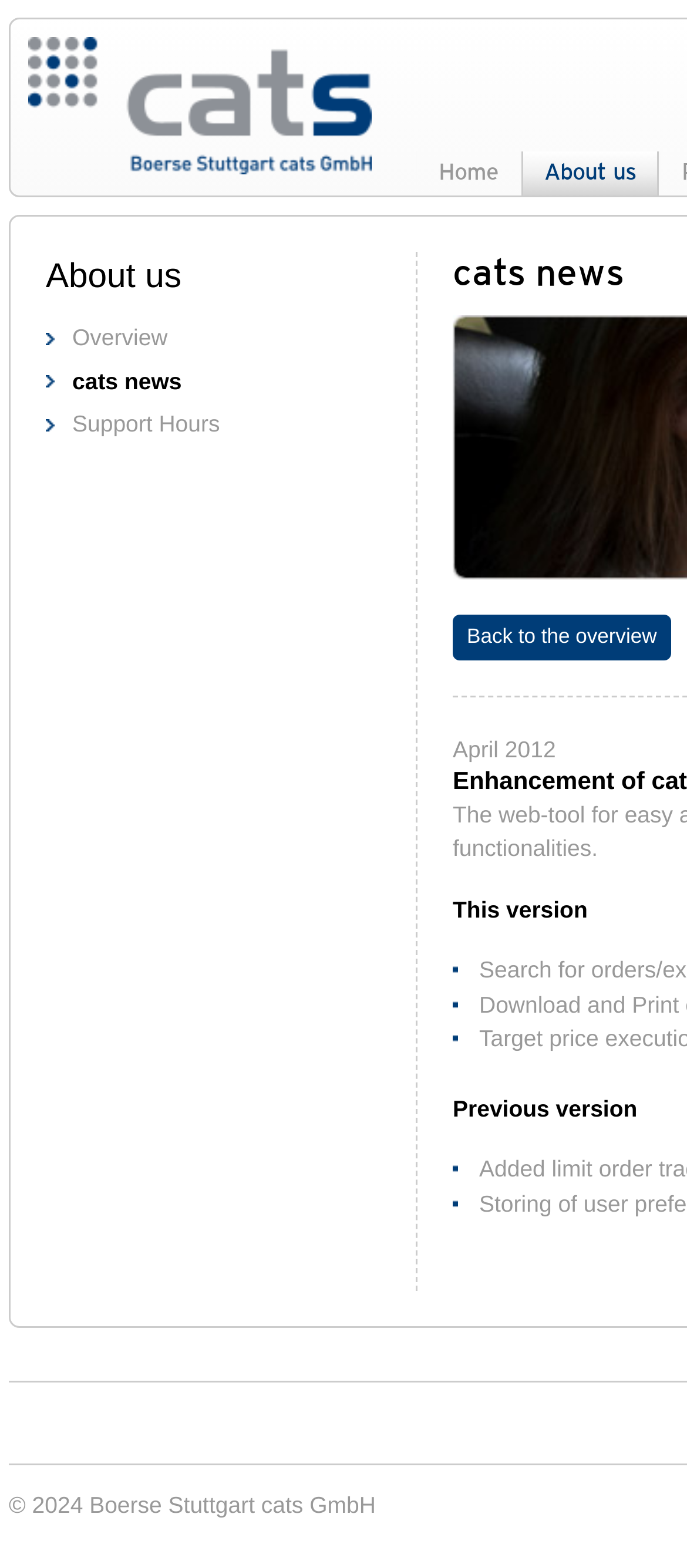Find and provide the bounding box coordinates for the UI element described with: "Back to the overview".

[0.659, 0.392, 0.977, 0.421]